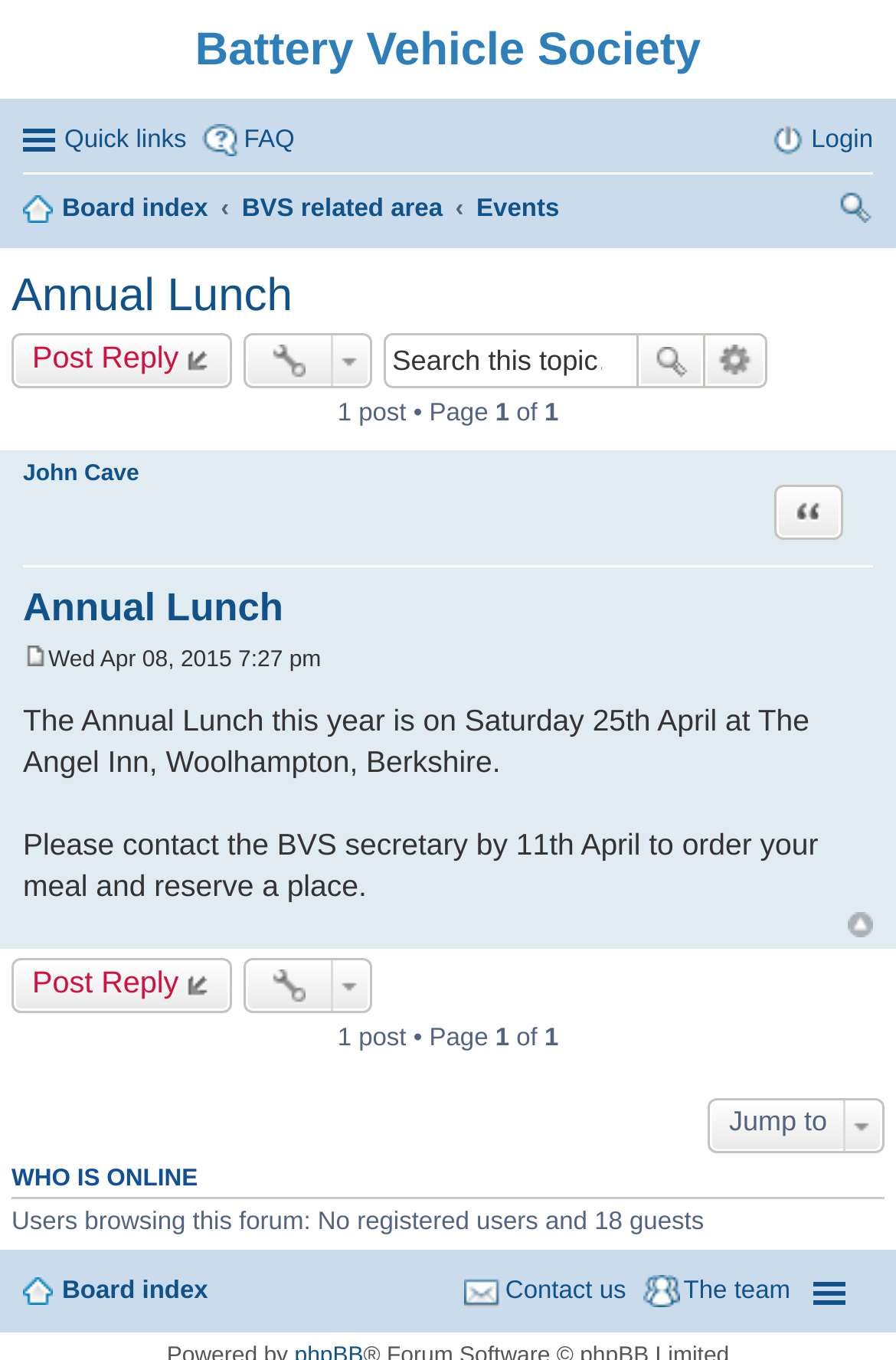Locate and extract the text of the main heading on the webpage.

Battery Vehicle Society